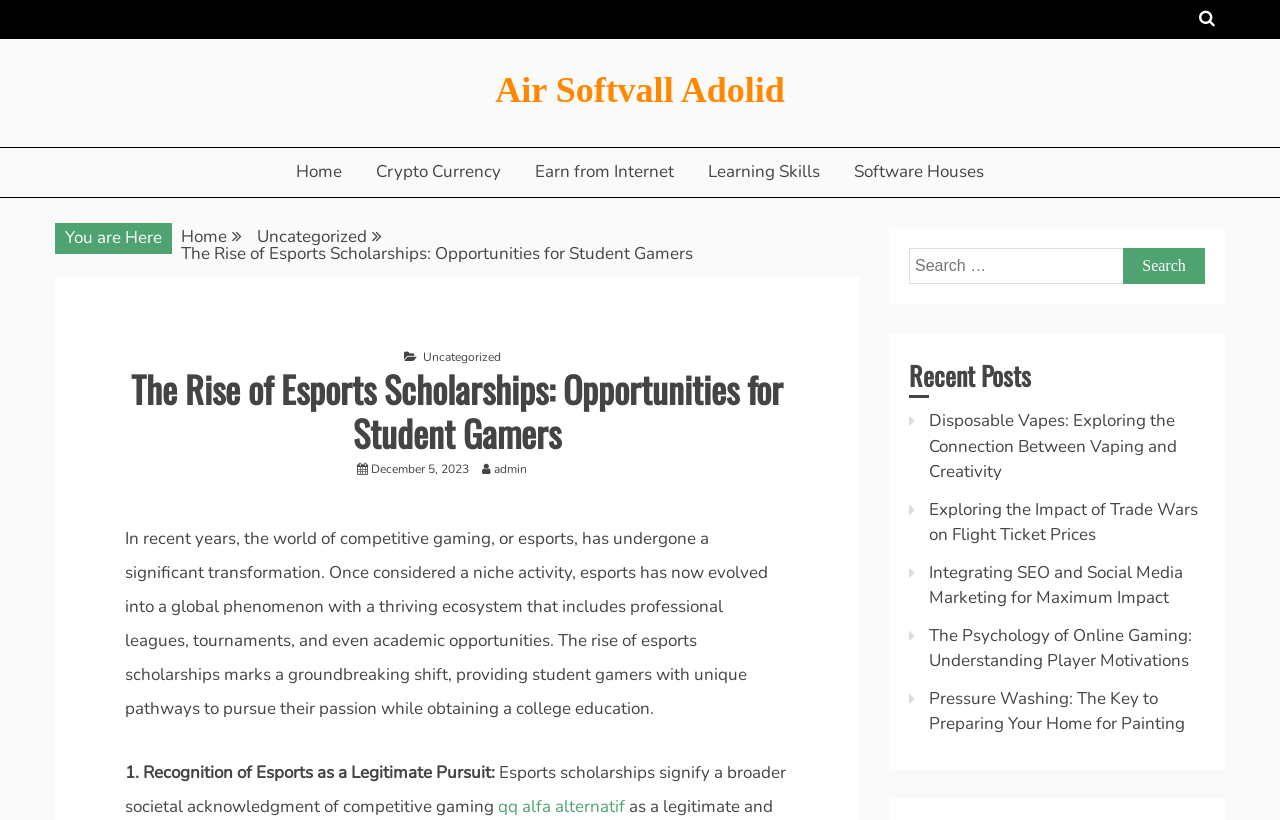Pinpoint the bounding box coordinates of the element you need to click to execute the following instruction: "Click on the 'qq alfa alternatif' link". The bounding box should be represented by four float numbers between 0 and 1, in the format [left, top, right, bottom].

[0.389, 0.969, 0.488, 0.997]